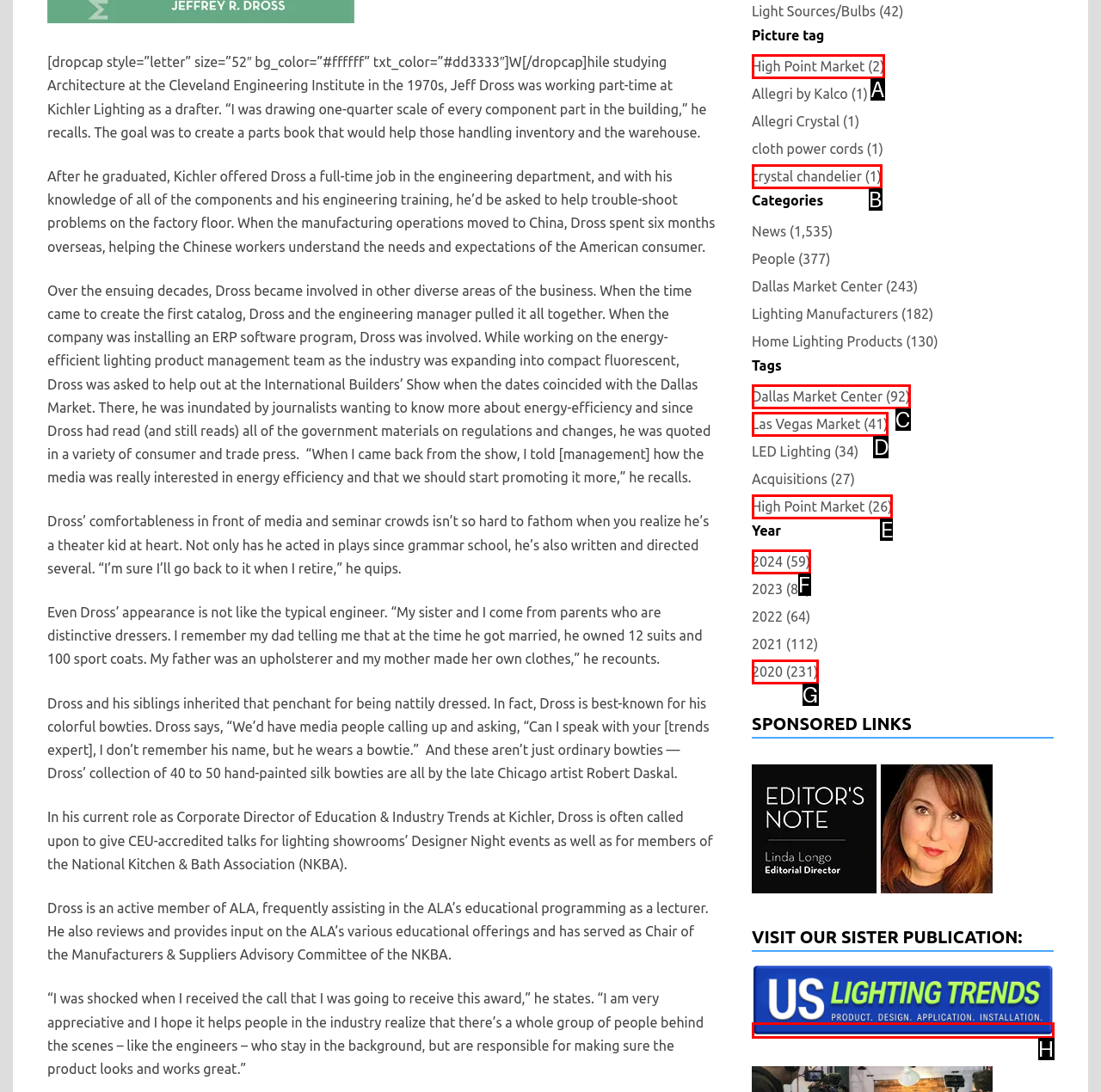Find the HTML element that matches the description: parent_node: VISIT OUR SISTER PUBLICATION:. Answer using the letter of the best match from the available choices.

H